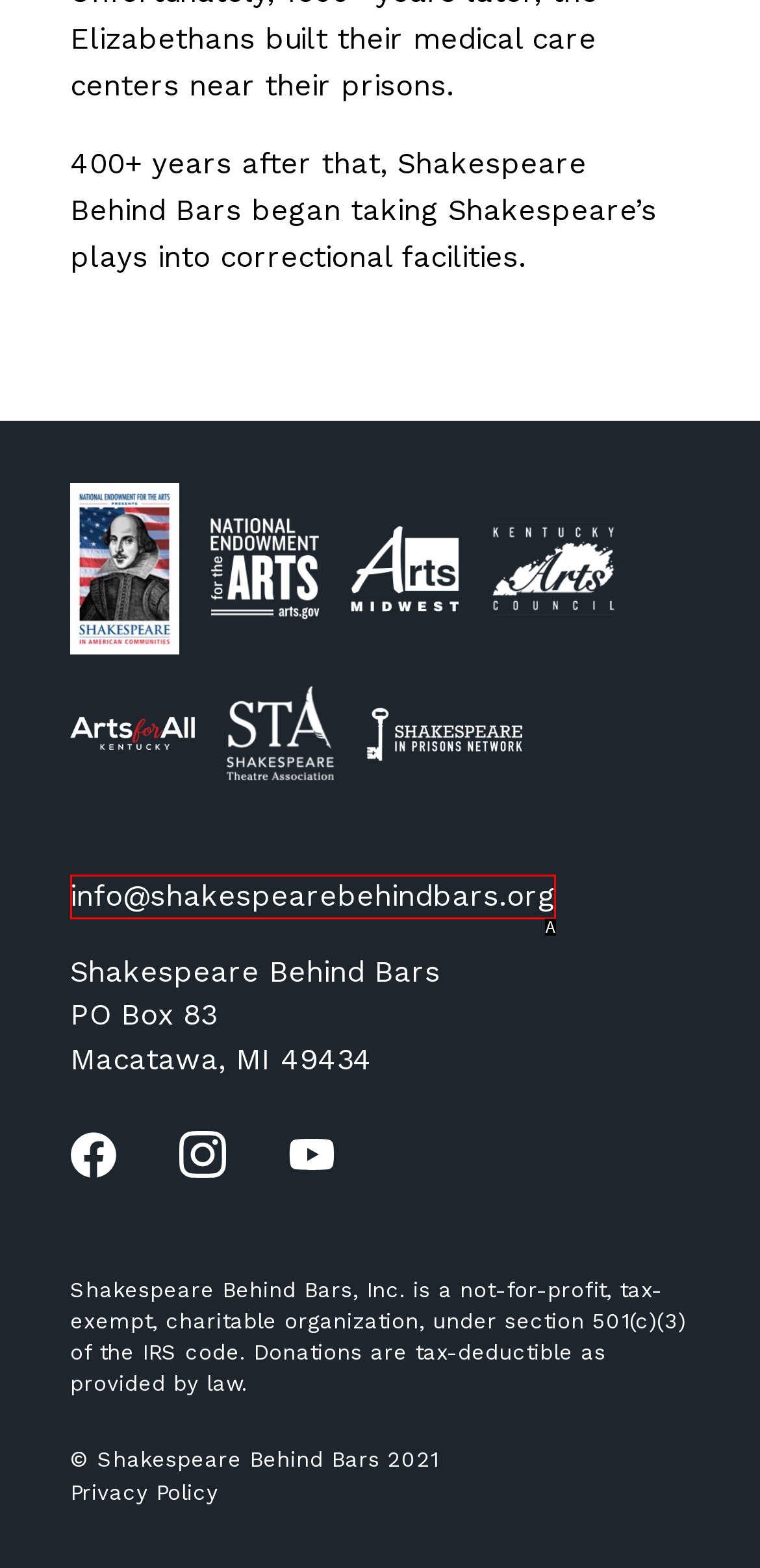Which lettered UI element aligns with this description: info@shakespearebehindbars.org
Provide your answer using the letter from the available choices.

A